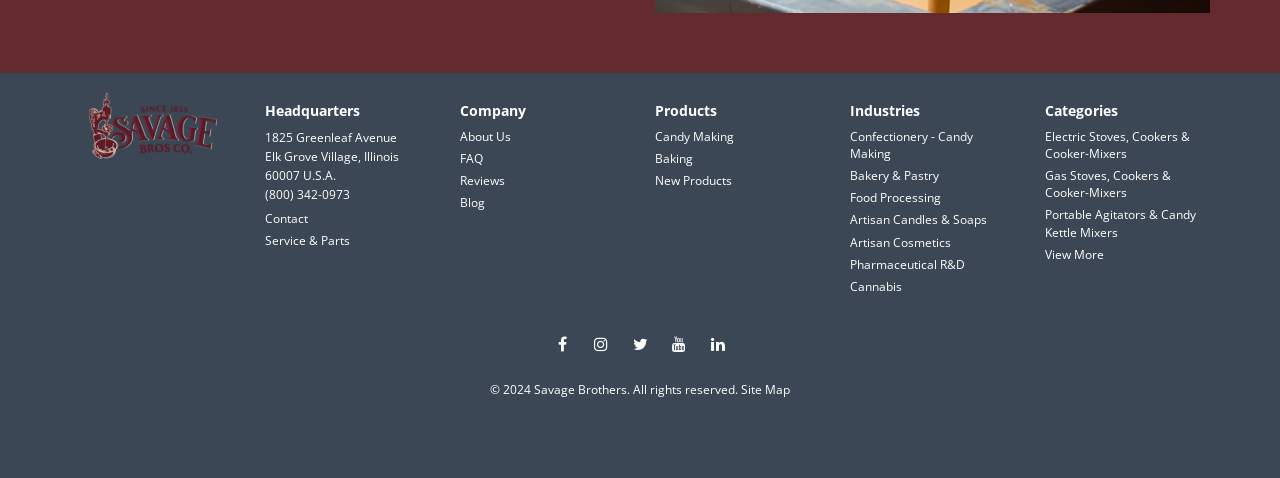What are the main categories?
Please describe in detail the information shown in the image to answer the question.

The main categories are obtained from the heading elements on the webpage, which are 'Headquarters', 'Company', 'Products', 'Industries', and 'Categories'.